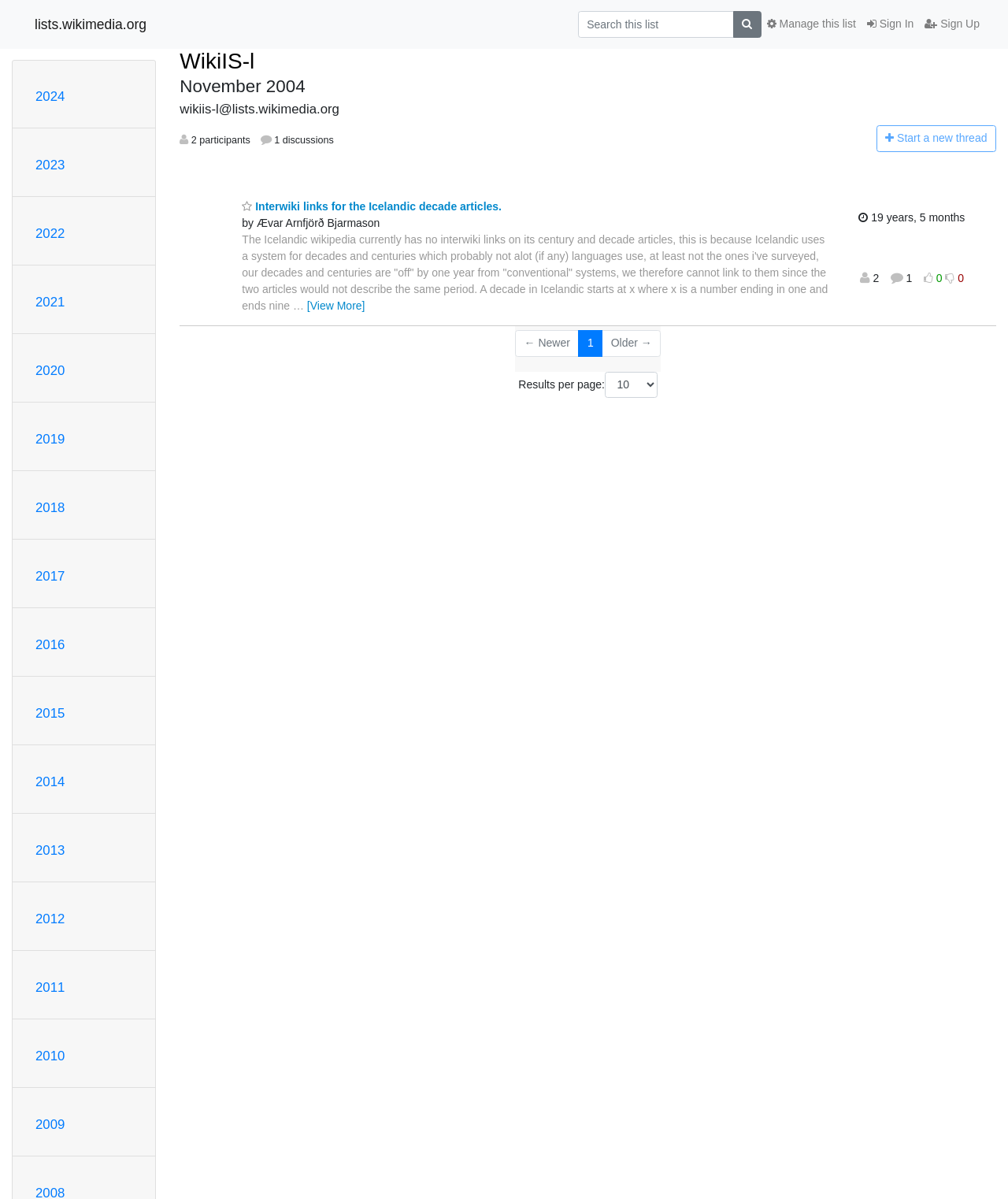Please determine the bounding box coordinates of the element to click on in order to accomplish the following task: "Manage this list". Ensure the coordinates are four float numbers ranging from 0 to 1, i.e., [left, top, right, bottom].

[0.755, 0.009, 0.855, 0.032]